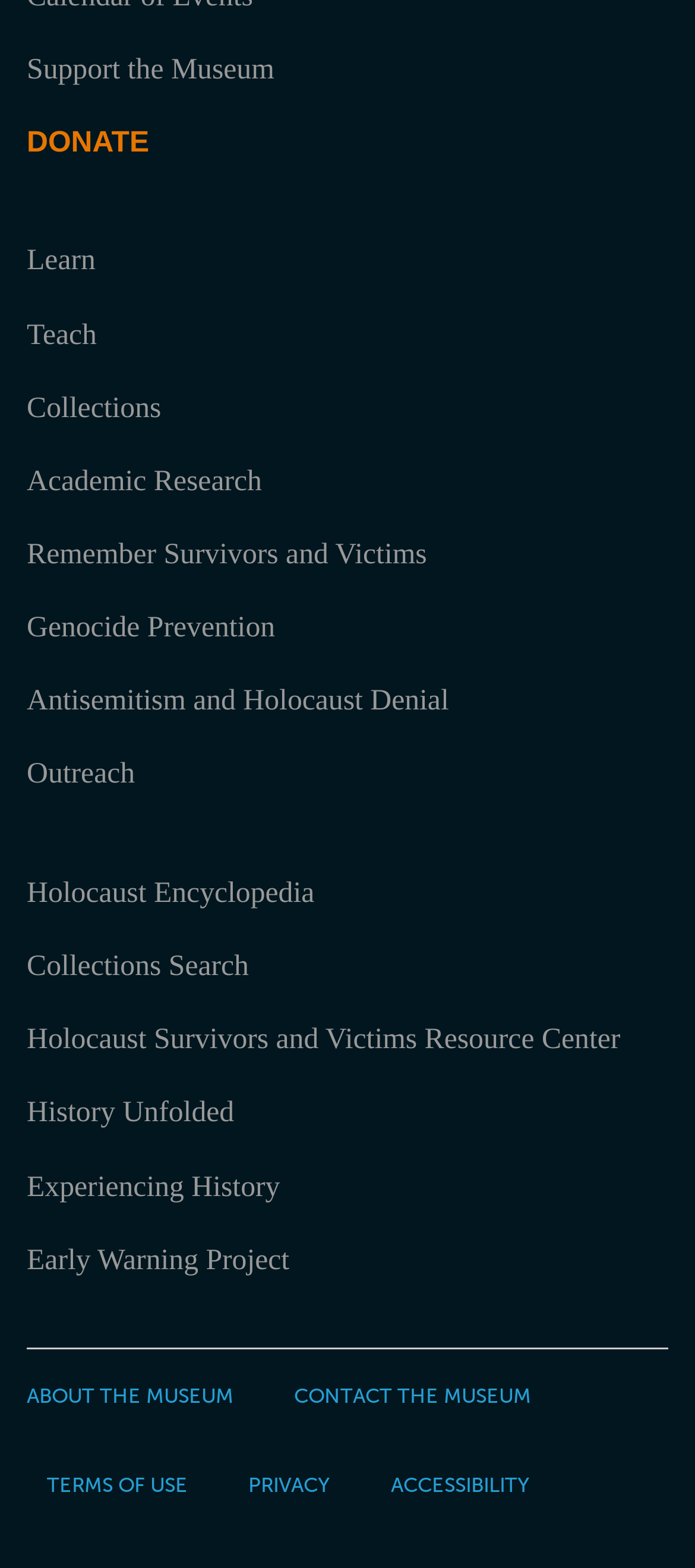From the webpage screenshot, predict the bounding box coordinates (top-left x, top-left y, bottom-right x, bottom-right y) for the UI element described here: Collections Search

[0.038, 0.597, 0.929, 0.635]